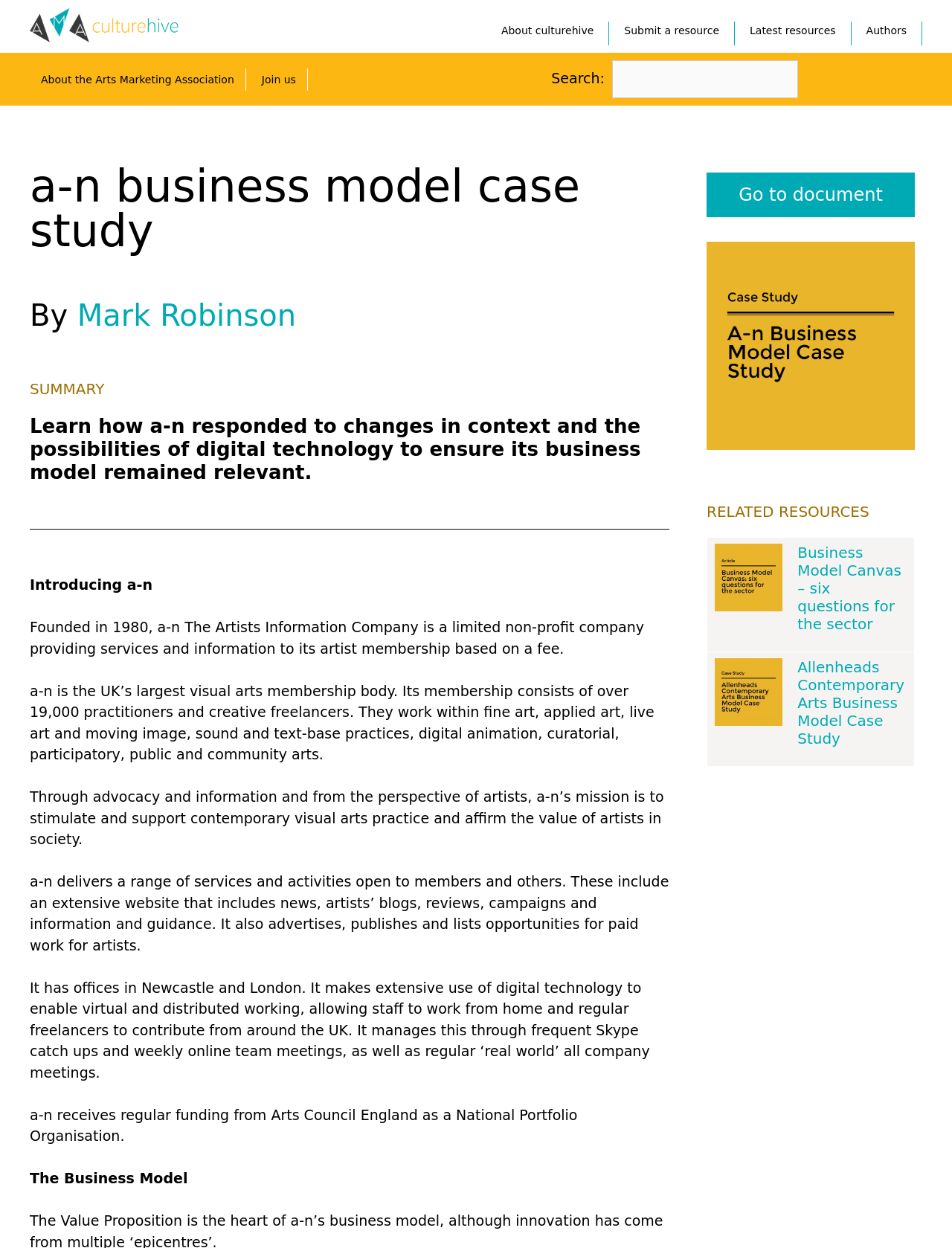Find the bounding box coordinates for the area you need to click to carry out the instruction: "Learn more about the Arts Marketing Association". The coordinates should be four float numbers between 0 and 1, indicated as [left, top, right, bottom].

[0.031, 0.055, 0.258, 0.073]